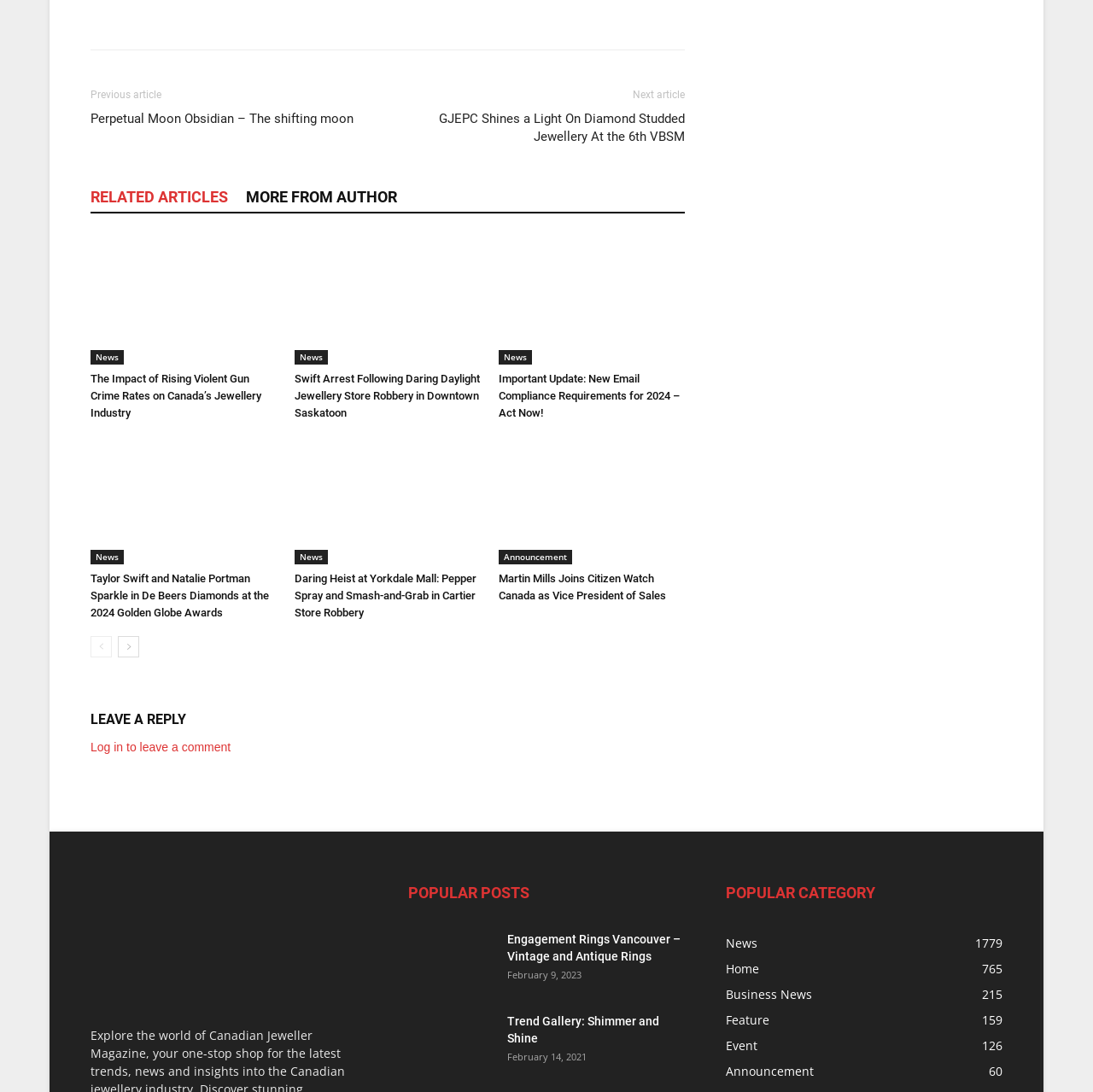Determine the bounding box coordinates of the section to be clicked to follow the instruction: "Read the article 'The Impact of Rising Violent Gun Crime Rates on Canada’s Jewellery Industry'". The coordinates should be given as four float numbers between 0 and 1, formatted as [left, top, right, bottom].

[0.083, 0.31, 0.253, 0.357]